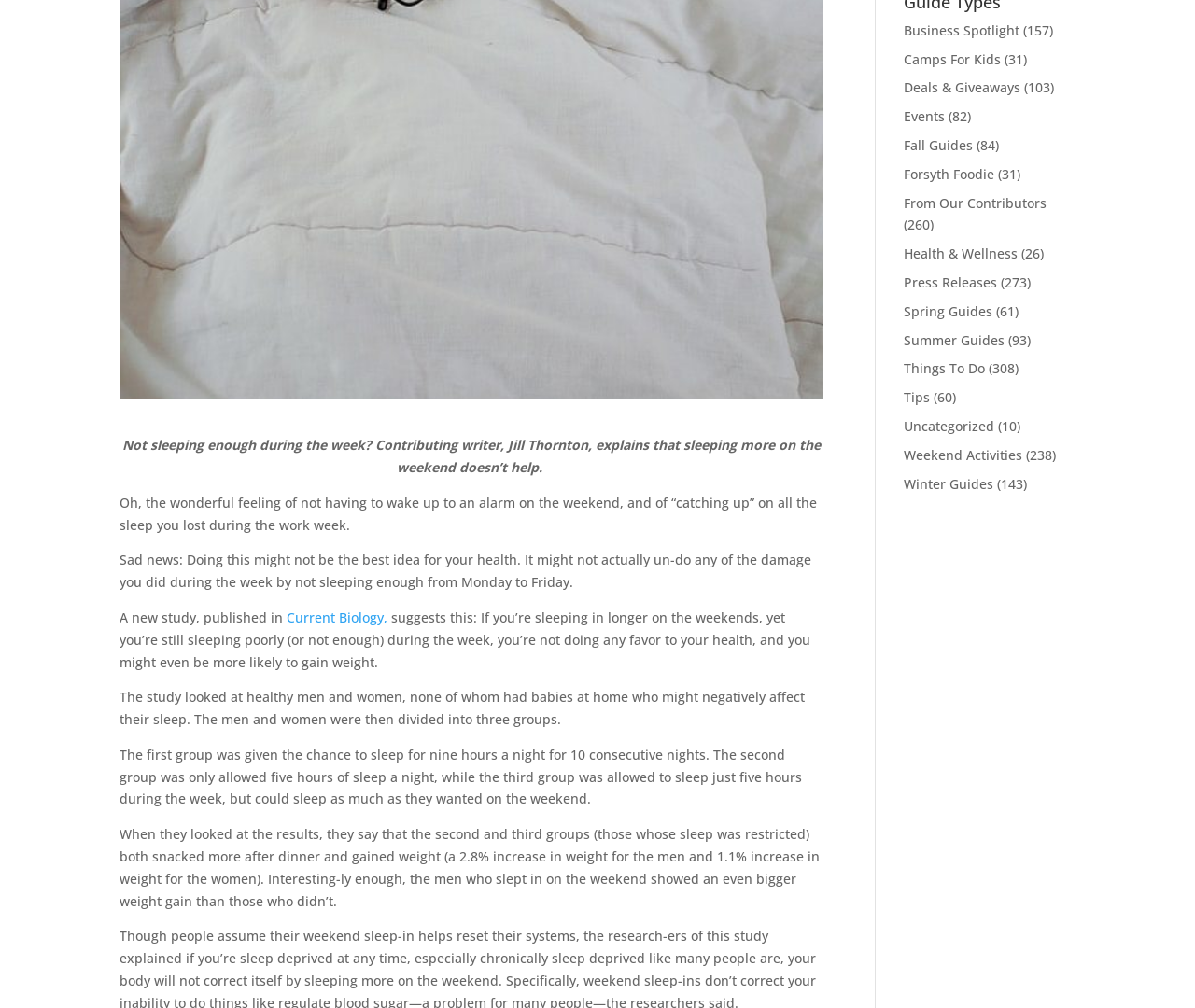Given the webpage screenshot and the description, determine the bounding box coordinates (top-left x, top-left y, bottom-right x, bottom-right y) that define the location of the UI element matching this description: Press Releases

[0.756, 0.271, 0.835, 0.289]